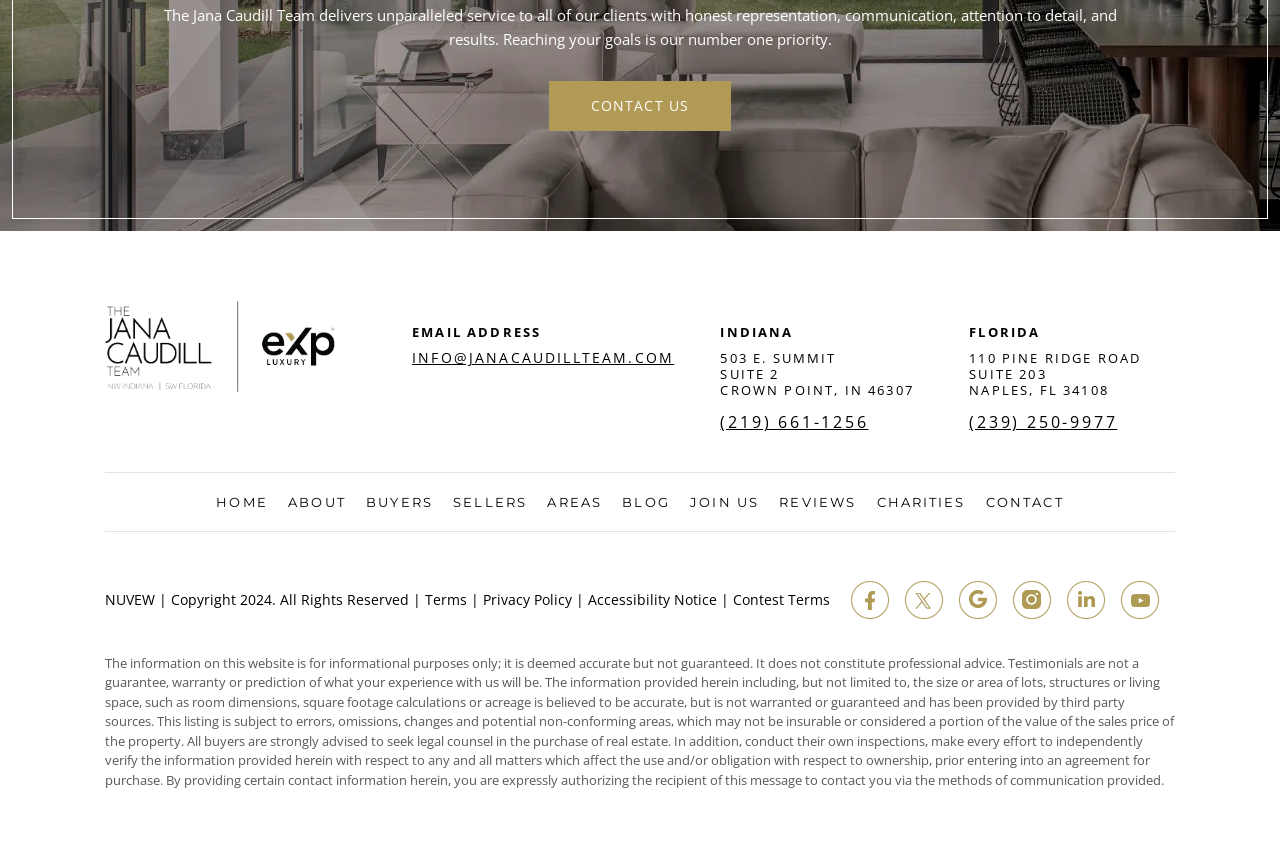Please specify the bounding box coordinates of the region to click in order to perform the following instruction: "Search for something".

None